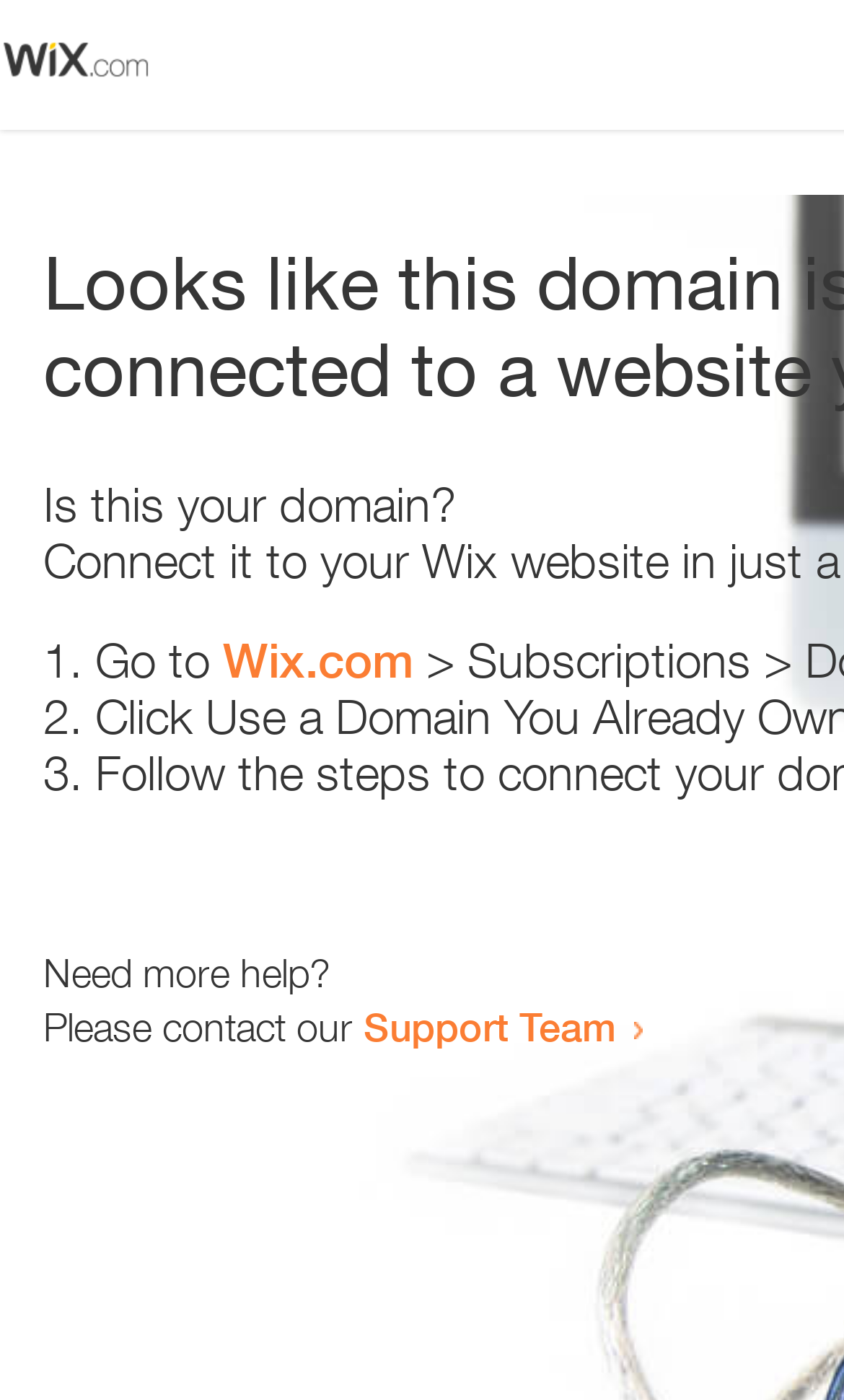Provide a short answer using a single word or phrase for the following question: 
What is the link text in the second list item?

Wix.com